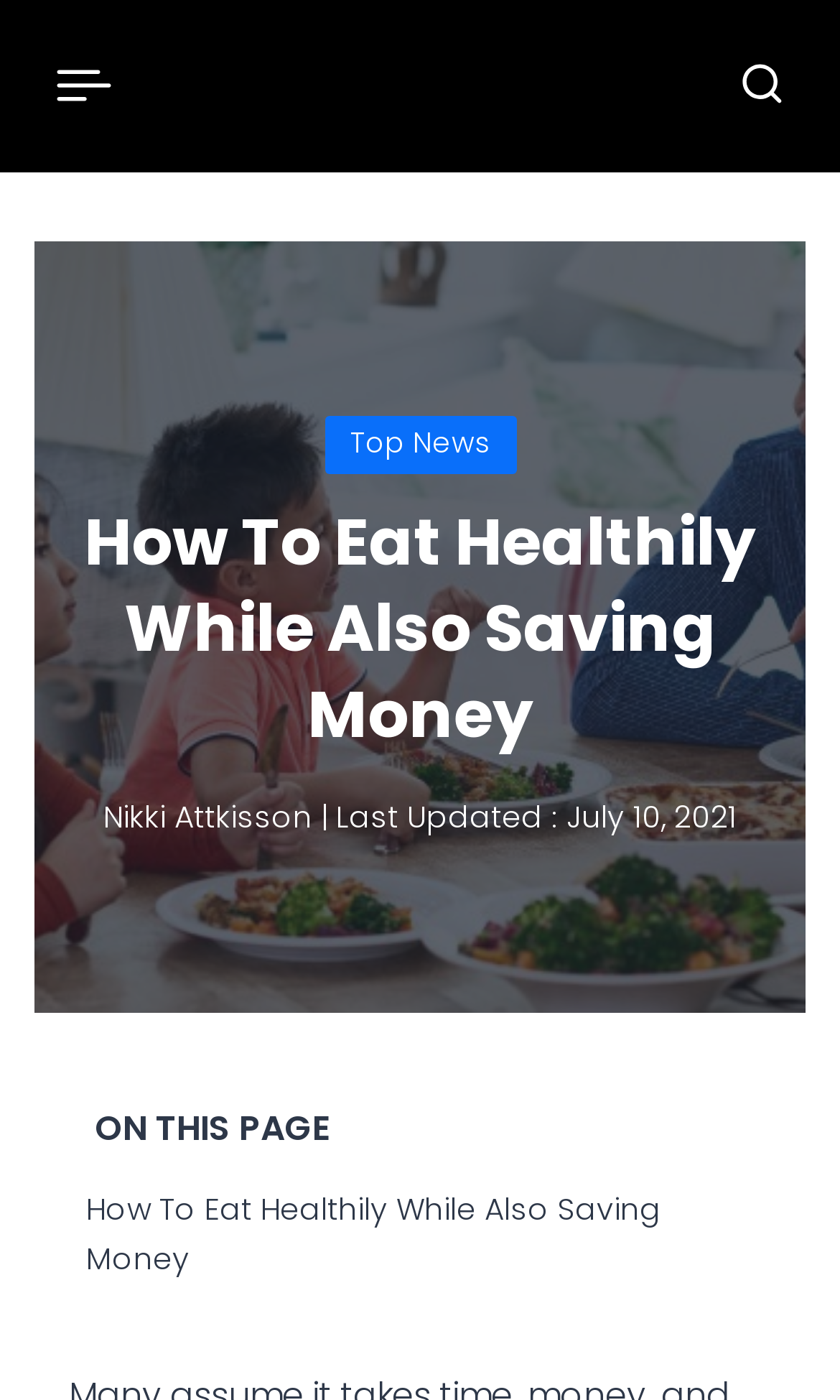What is the text of the webpage's headline?

How To Eat Healthily While Also Saving Money